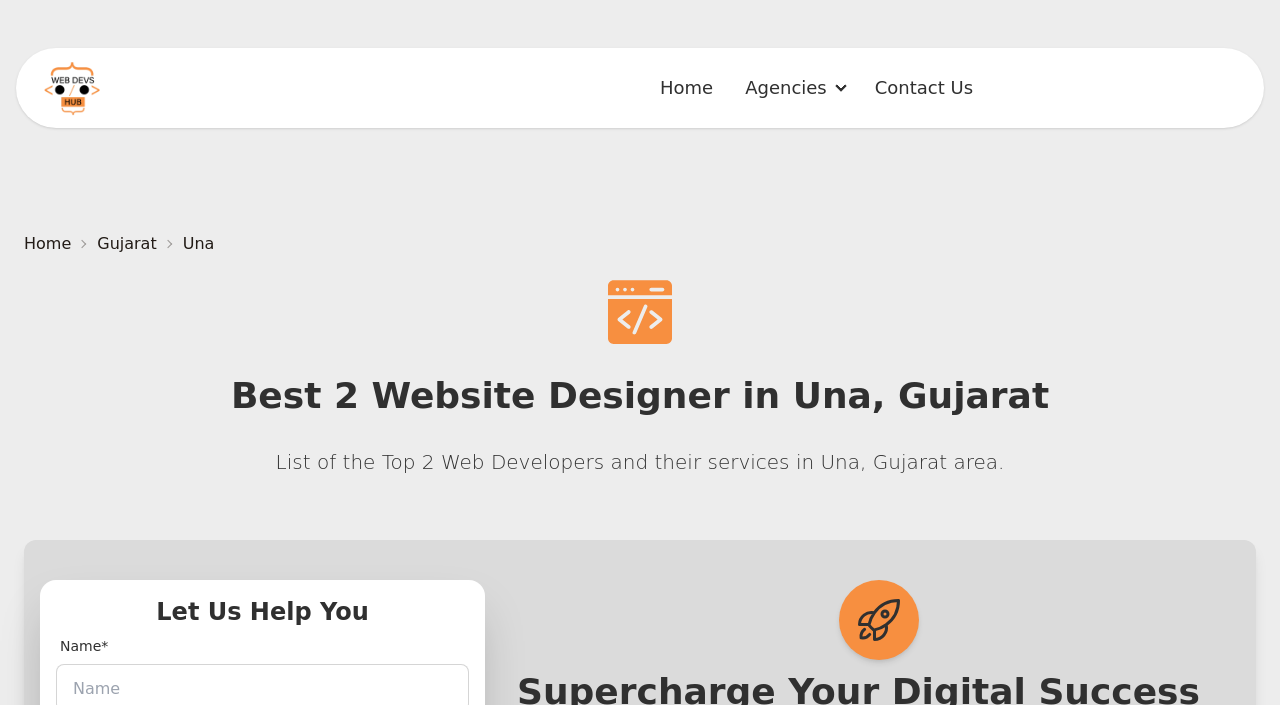What is the purpose of the webpage?
Please answer the question as detailed as possible.

The webpage appears to be a directory or listing of top web design agencies in Una, Gujarat, with the intention of helping users find a suitable partner for their online marketing needs.